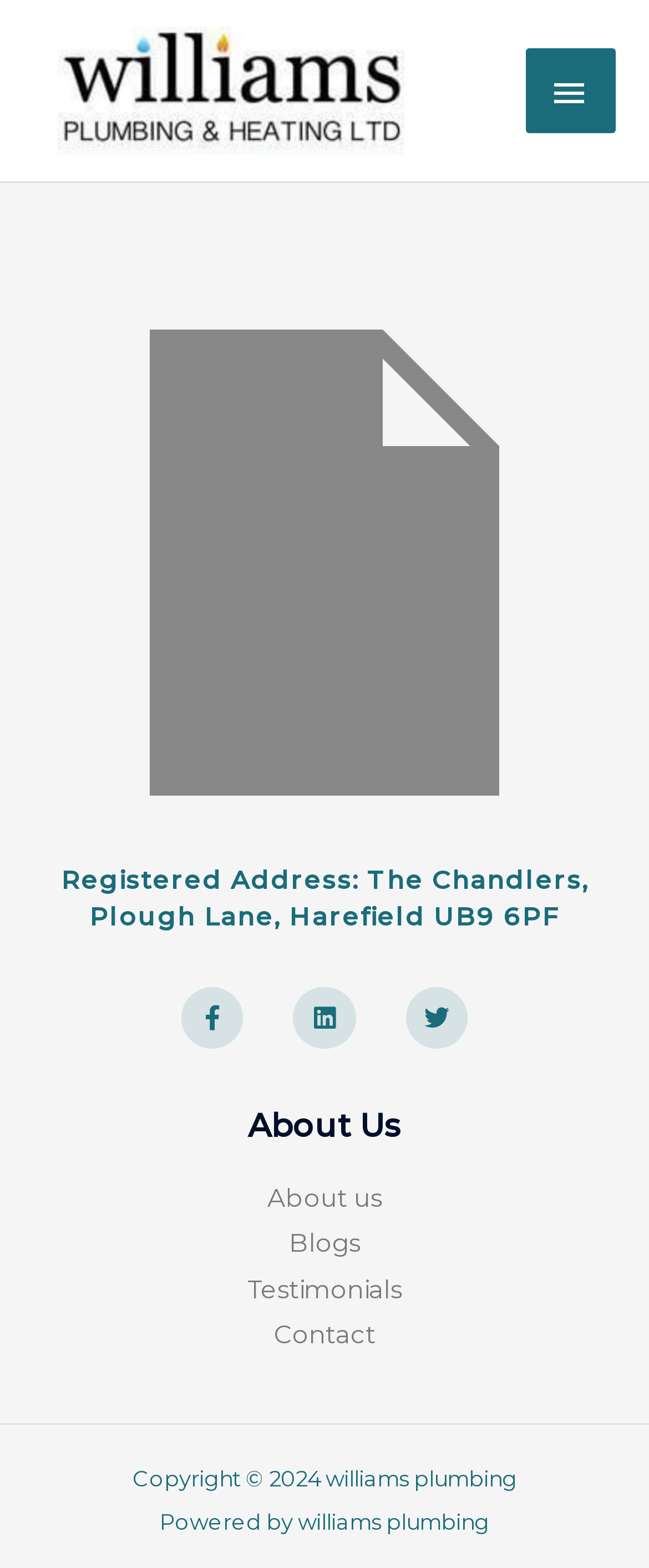Please provide the bounding box coordinates for the UI element as described: "Facebook-f". The coordinates must be four floats between 0 and 1, represented as [left, top, right, bottom].

[0.279, 0.629, 0.375, 0.669]